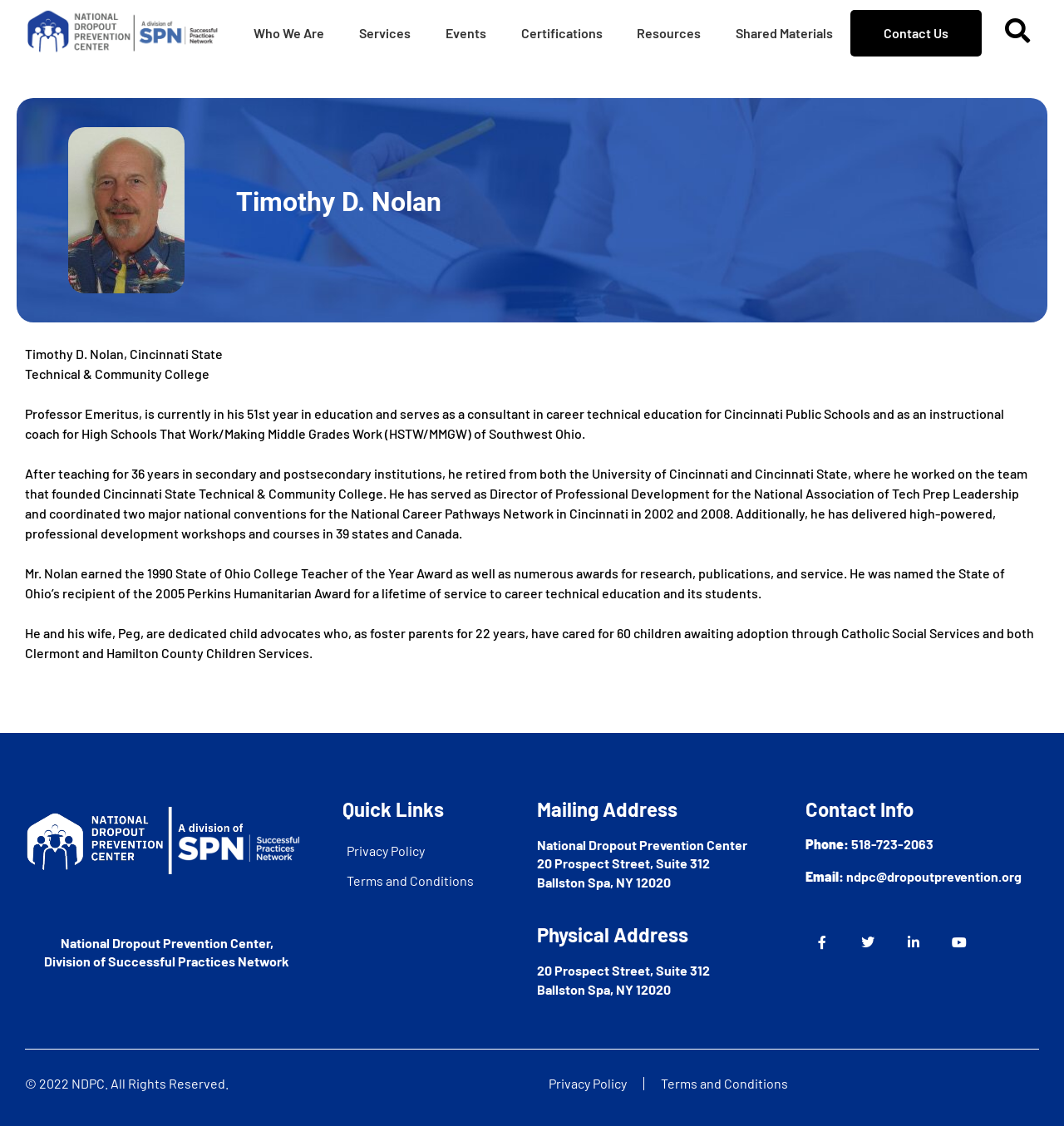Write an exhaustive caption that covers the webpage's main aspects.

The webpage is about Timothy D. Nolan, a Professor Emeritus at Cincinnati State Technical & Community College, who has a long career in education and serves as a consultant in career technical education. 

At the top of the page, there are nine navigation links, including "Who We Are", "Services", "Events", "Certifications", "Resources", "Shared Materials", and "Contact Us". 

Below the navigation links, there is a heading that reads "Timothy D. Nolan" followed by three paragraphs of text that describe his background, experience, and achievements. 

To the right of the heading, there is a link with no text. 

Further down the page, there are three sections: "Quick Links", "Mailing Address", and "Physical Address", each with a heading and a link. 

Below these sections, there is a "Contact Info" section with a heading and four links, including phone number, email, and social media links. 

At the very bottom of the page, there is a copyright notice and two links to "Privacy Policy" and "Terms and Conditions".